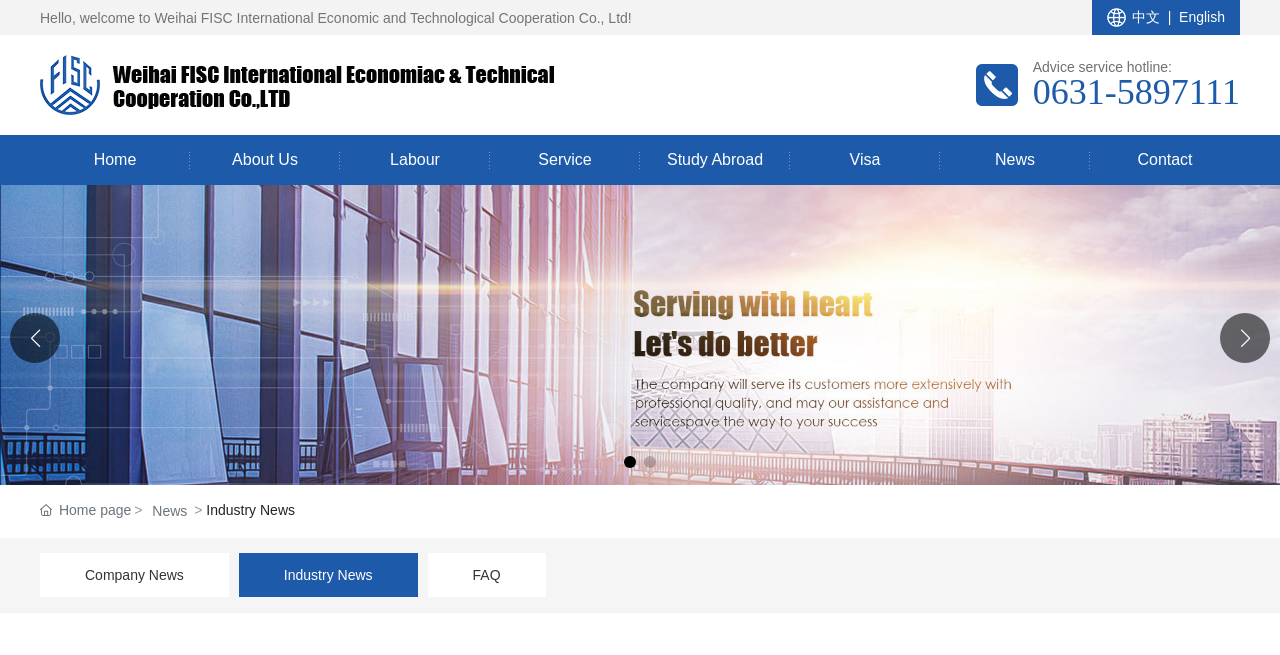Provide a one-word or short-phrase response to the question:
What is the language switcher?

中文 | English